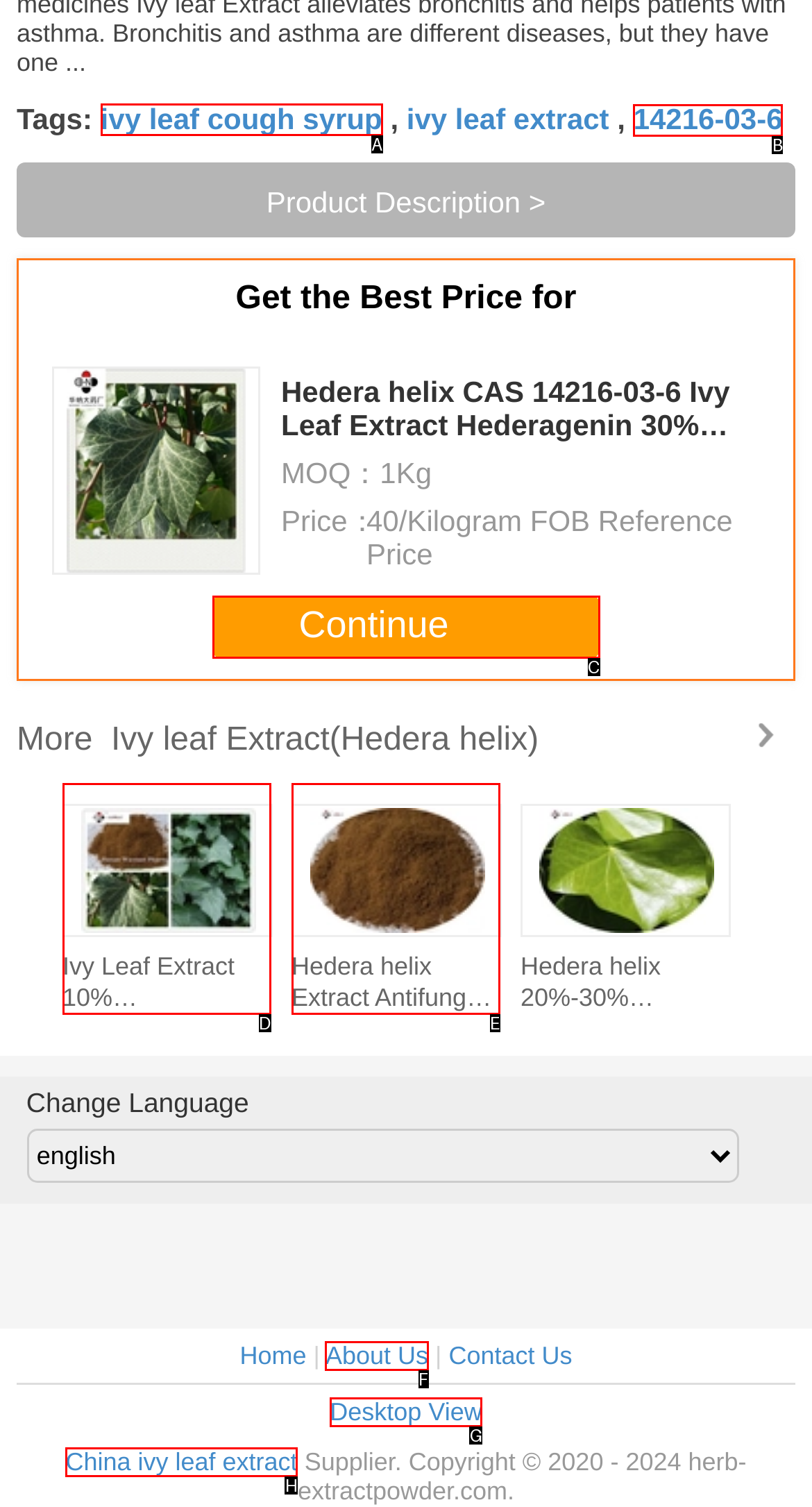Indicate which red-bounded element should be clicked to perform the task: Click on the 'ivy leaf cough syrup' link Answer with the letter of the correct option.

A